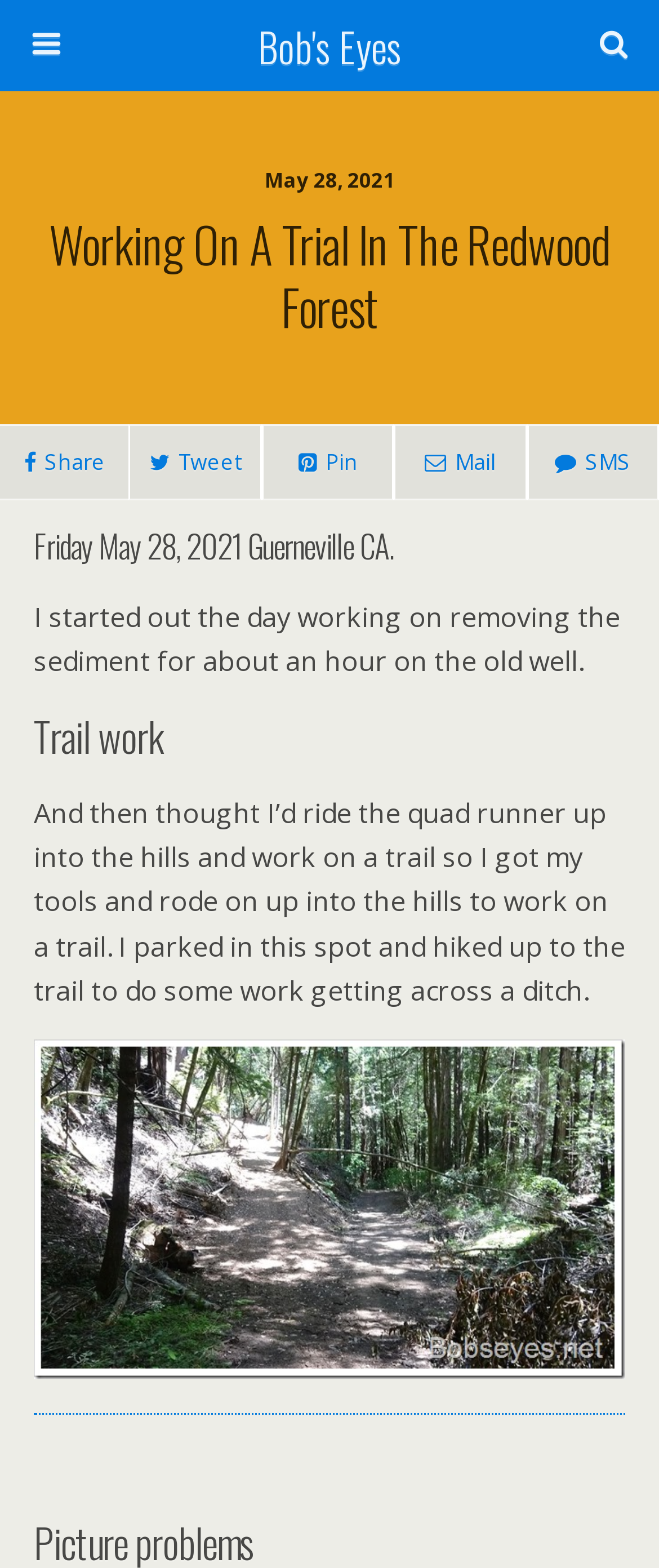Summarize the contents and layout of the webpage in detail.

The webpage appears to be a personal blog or journal entry, with a focus on the author's outdoor activities. At the top of the page, there is a title "Working On a Trial in the Redwood Forest - Bob's Eyes" with a link to "Bob's Eyes" on the right side. Below the title, there is a search bar with a text box and a "Search" button.

The main content of the page is divided into sections, with headings and paragraphs of text. The first section has a heading "May 28, 2021" and a subheading "Friday May 28, 2021 Guerneville CA." followed by a paragraph of text describing the author's activities, including removing sediment from an old well.

The next section has a heading "Trail work" and a longer paragraph of text describing the author's trail maintenance work, including riding a quad runner into the hills and hiking to a trail to do some work. This section also includes a link to "forest" which is likely a category or tag related to the content.

Below the text, there is an image related to the "forest" topic, taking up most of the width of the page. The image is positioned near the bottom of the page, with a small amount of whitespace above it.

On the top left side of the page, there are social media links, including "Share", "Tweet", "Pin", and "Mail", which allow users to share the content on various platforms.